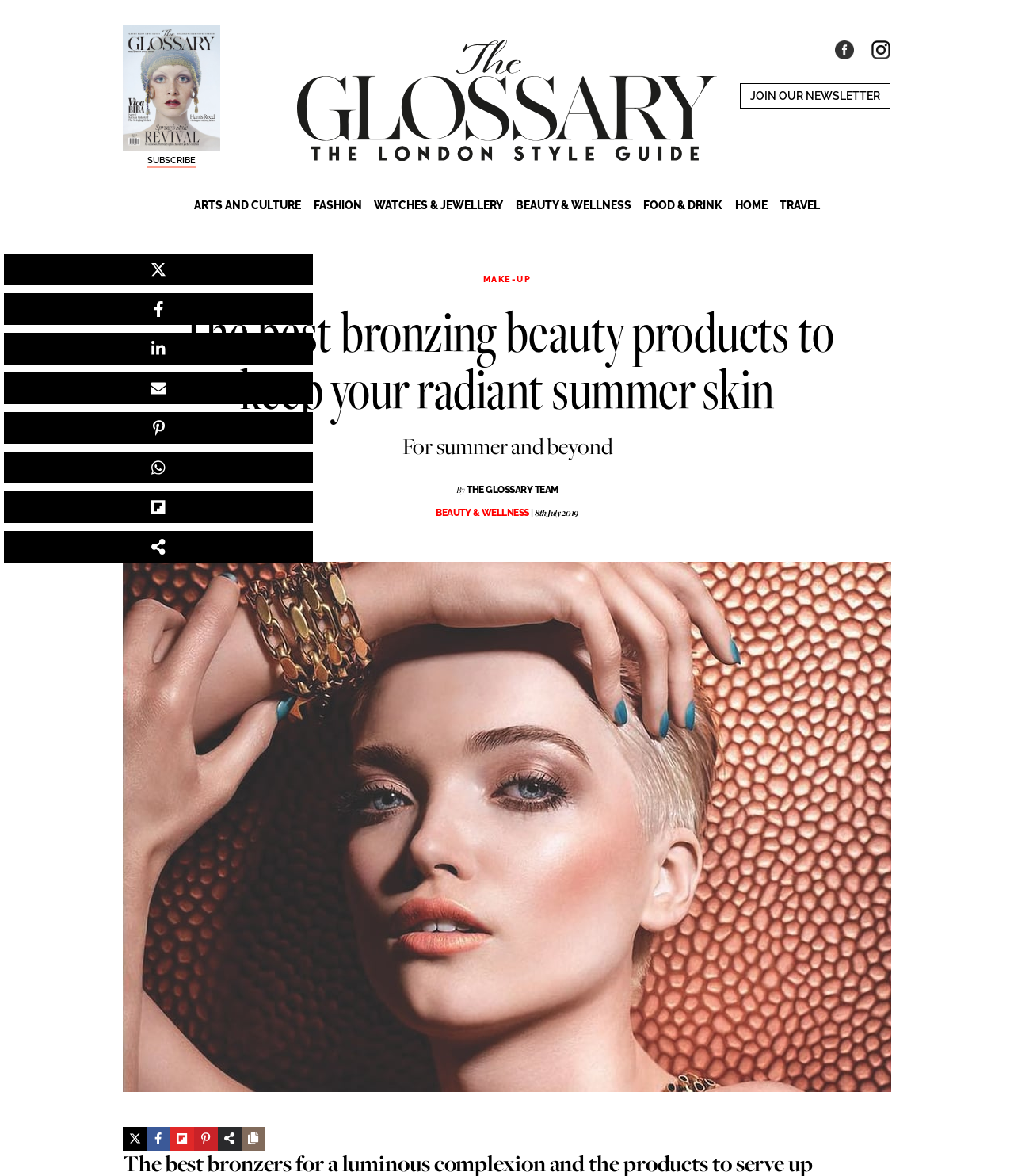Show the bounding box coordinates of the element that should be clicked to complete the task: "Follow us on social media".

[0.472, 0.421, 0.528, 0.433]